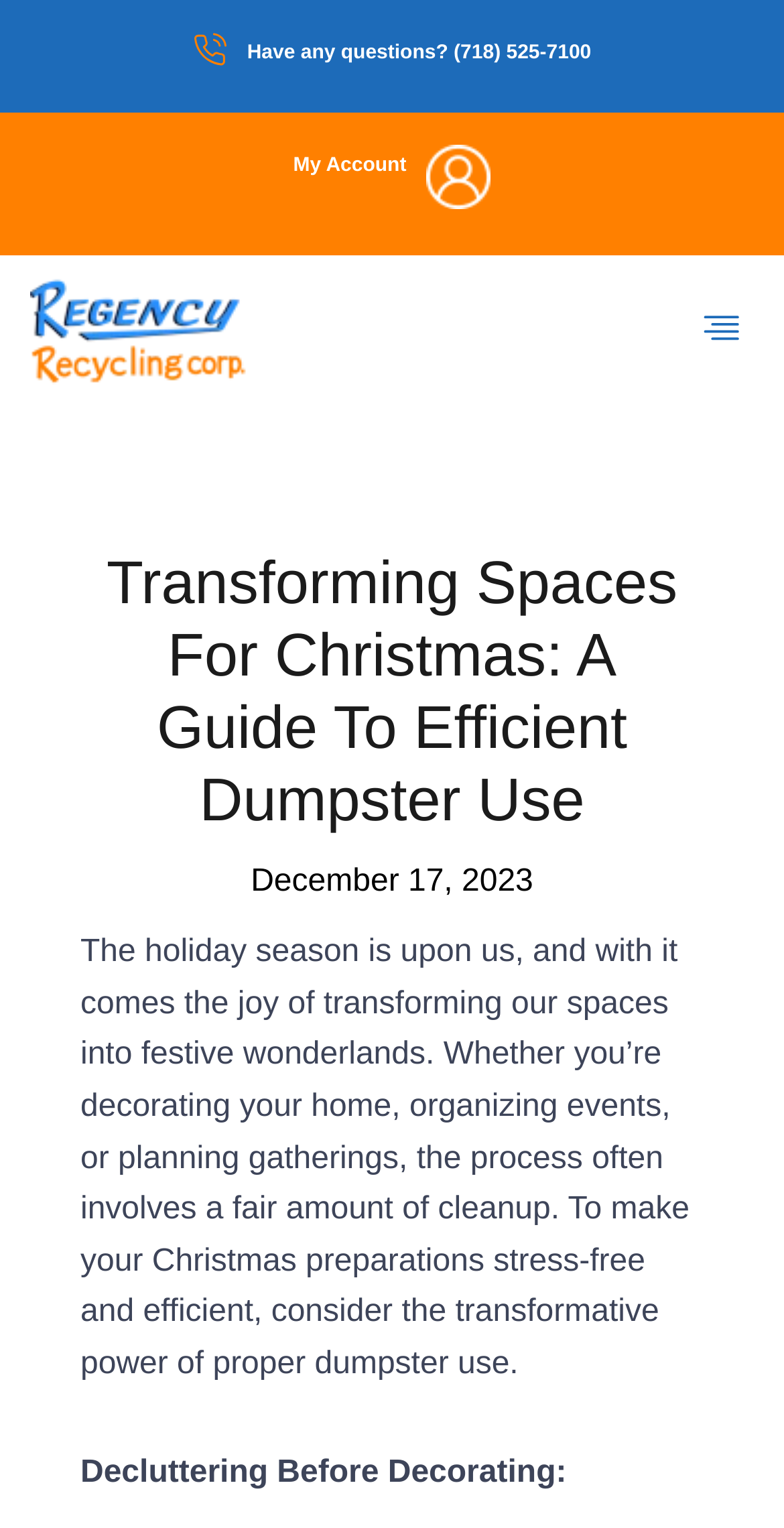What is the purpose of proper dumpster use? Using the information from the screenshot, answer with a single word or phrase.

To make Christmas preparations stress-free and efficient